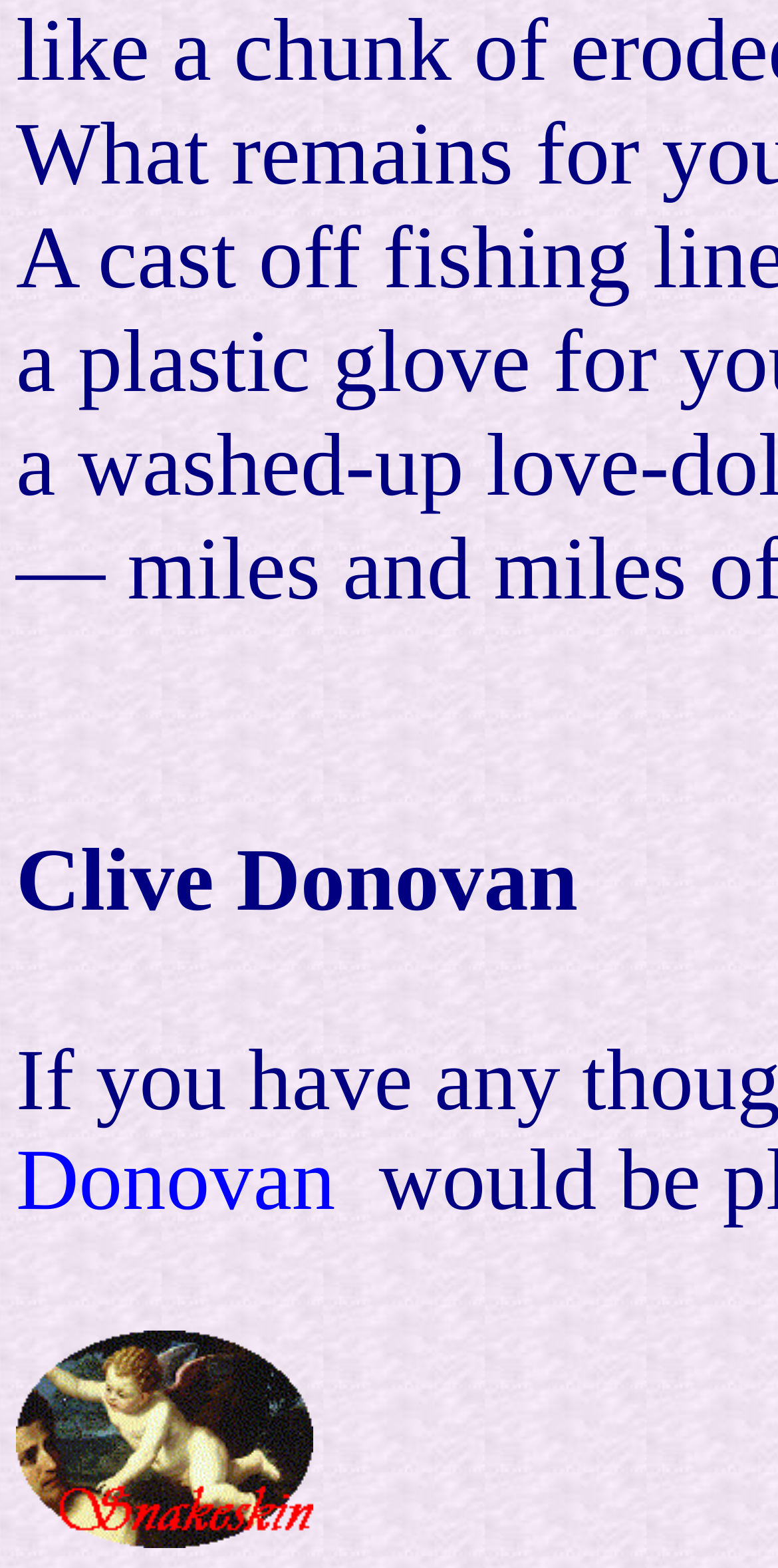Determine the bounding box coordinates (top-left x, top-left y, bottom-right x, bottom-right y) of the UI element described in the following text: alt="logo"

[0.021, 0.971, 0.403, 0.992]